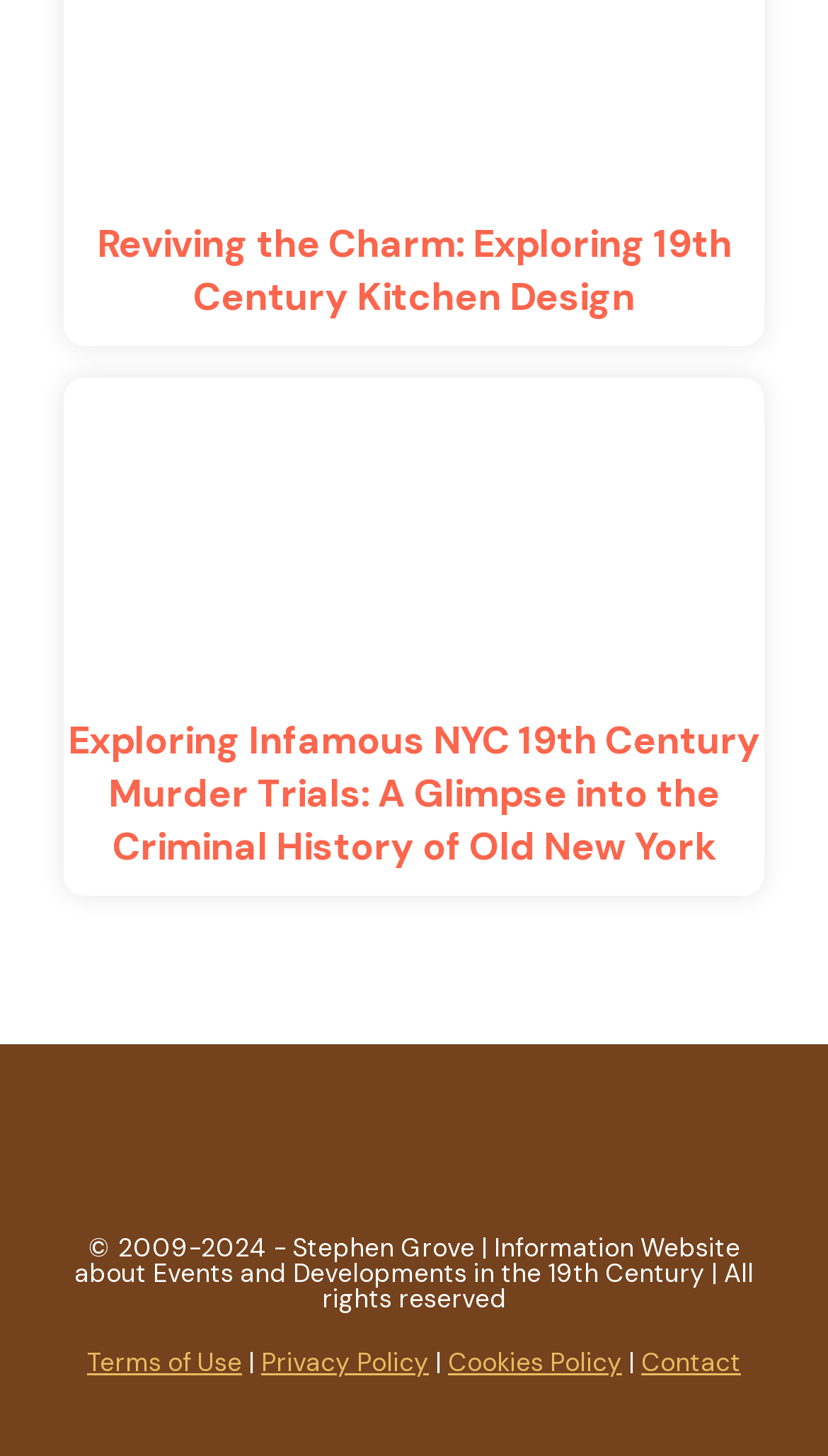Determine the bounding box coordinates of the UI element described by: "Terms of Use".

[0.105, 0.924, 0.292, 0.947]